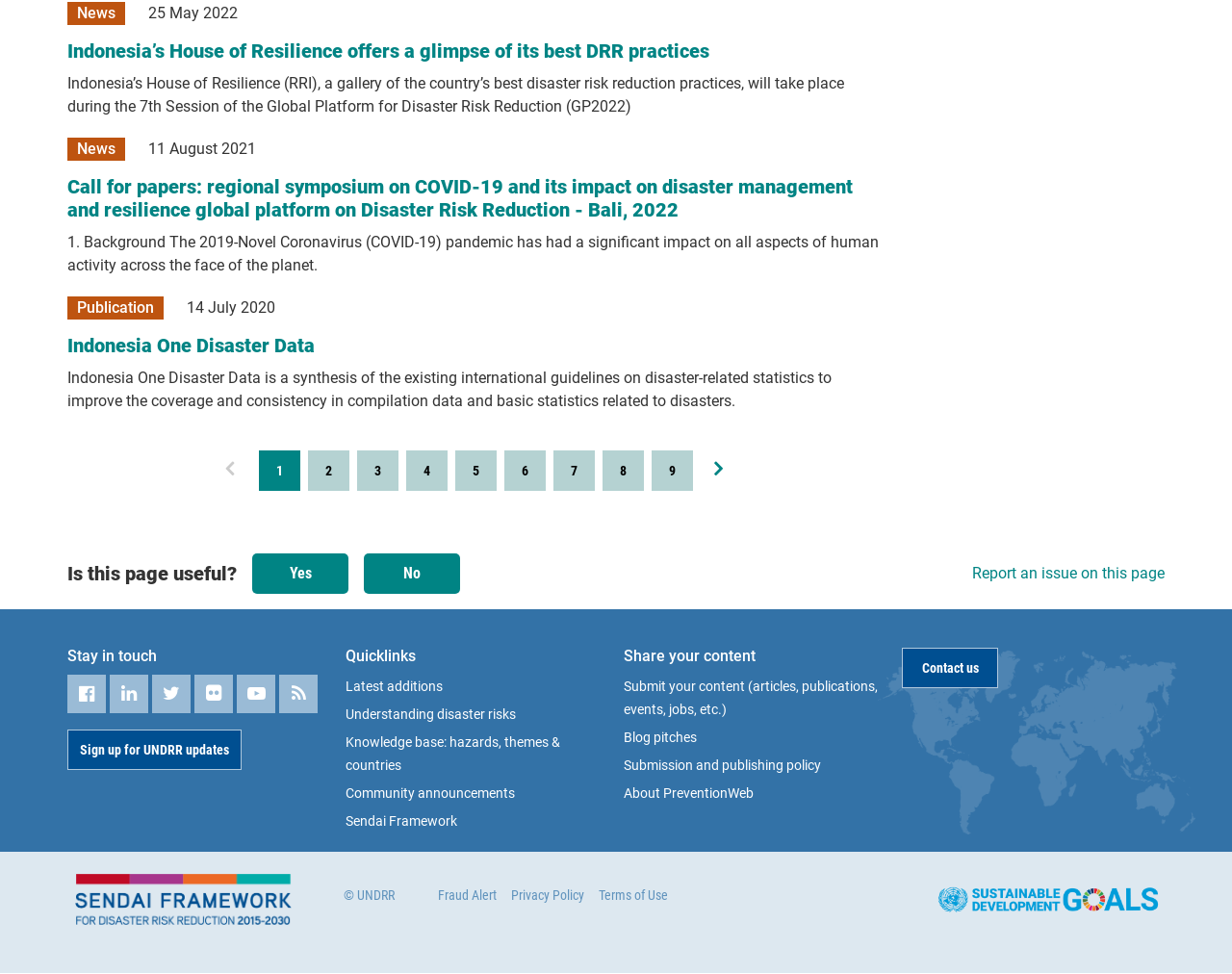What is the name of the framework mentioned at the bottom of the page?
Please answer the question as detailed as possible.

I looked at the links at the bottom of the page and found a link to the 'Sendai Framework'. This framework is also mentioned in the 'Quicklinks' section.